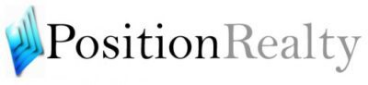Elaborate on the image by describing it in detail.

The image features the logo of Position Realty, which combines a stylized blue graphic element with the company name presented in a sleek and modern font. The blue graphic appears to signify movement or growth, aligning with the real estate theme of development and progress. Position Realty specializes in facilitating property transactions and providing valuable market insights, making this logo representative of their commitment to excellence in the real estate industry.